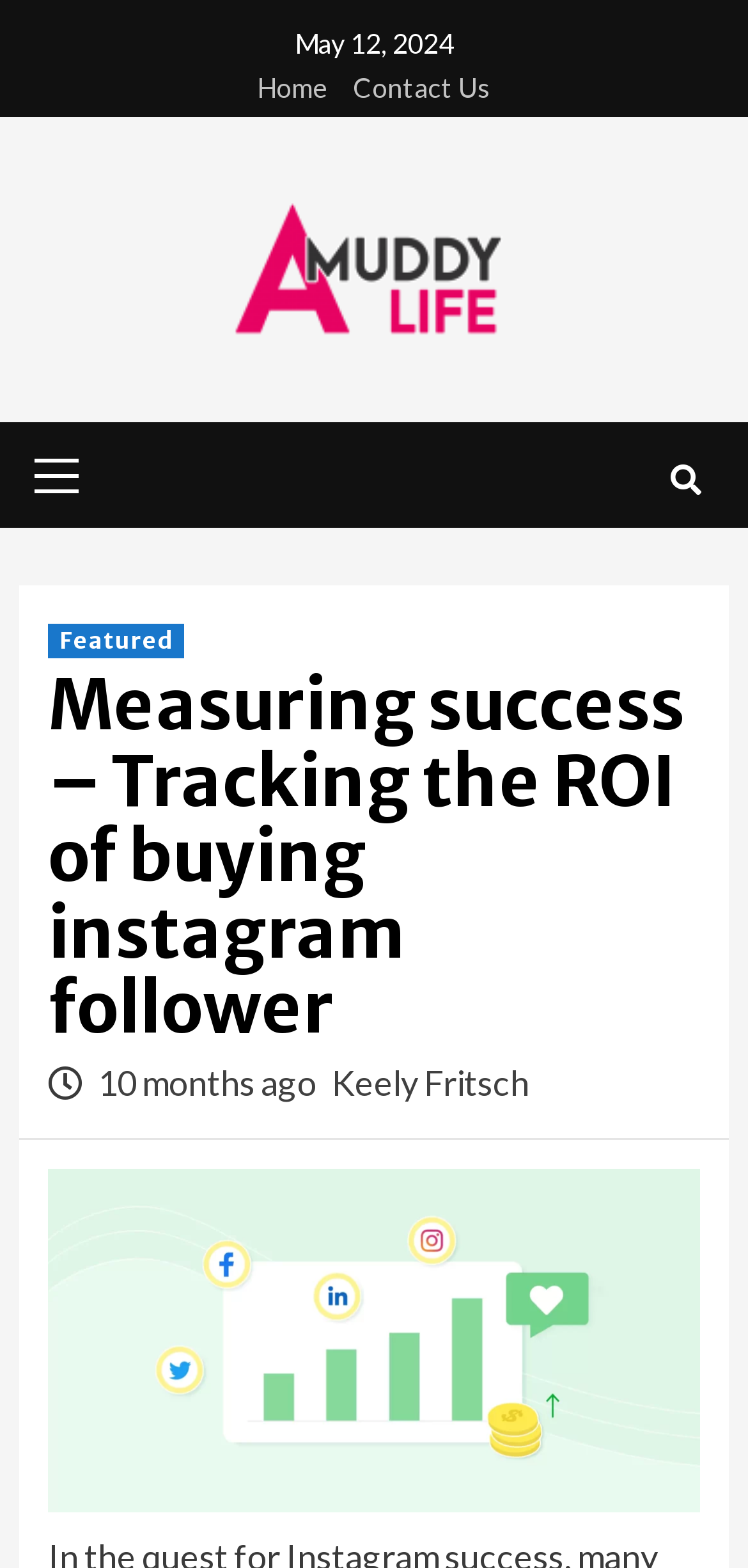Determine the bounding box coordinates of the clickable element to complete this instruction: "go to home page". Provide the coordinates in the format of four float numbers between 0 and 1, [left, top, right, bottom].

[0.344, 0.044, 0.438, 0.075]